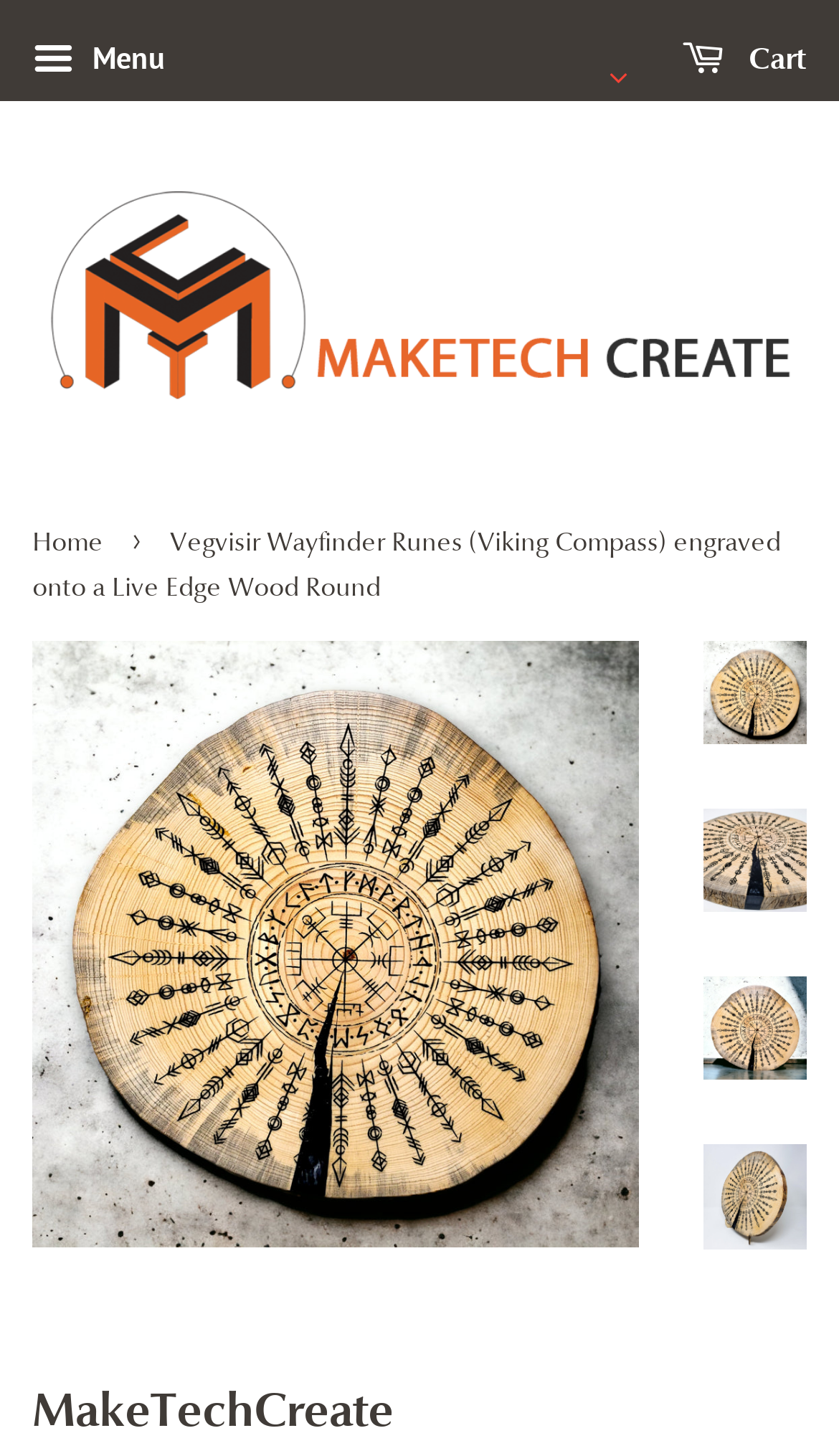Locate the bounding box coordinates of the element that needs to be clicked to carry out the instruction: "View MakeTechCreate homepage". The coordinates should be given as four float numbers ranging from 0 to 1, i.e., [left, top, right, bottom].

[0.038, 0.129, 0.962, 0.276]